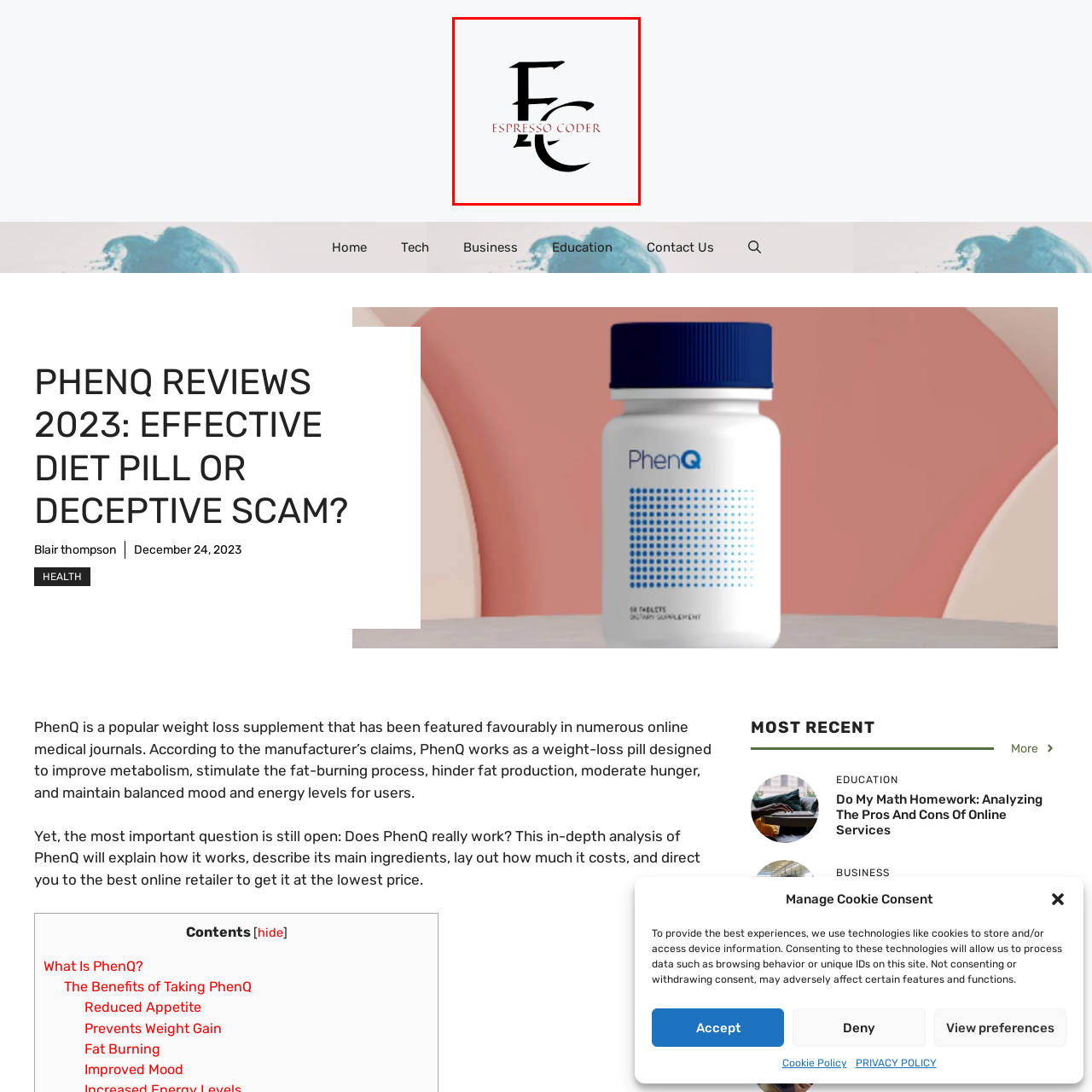What is the background style of the logo?
Analyze the image inside the red bounding box and provide a one-word or short-phrase answer to the question.

Clean and minimalist